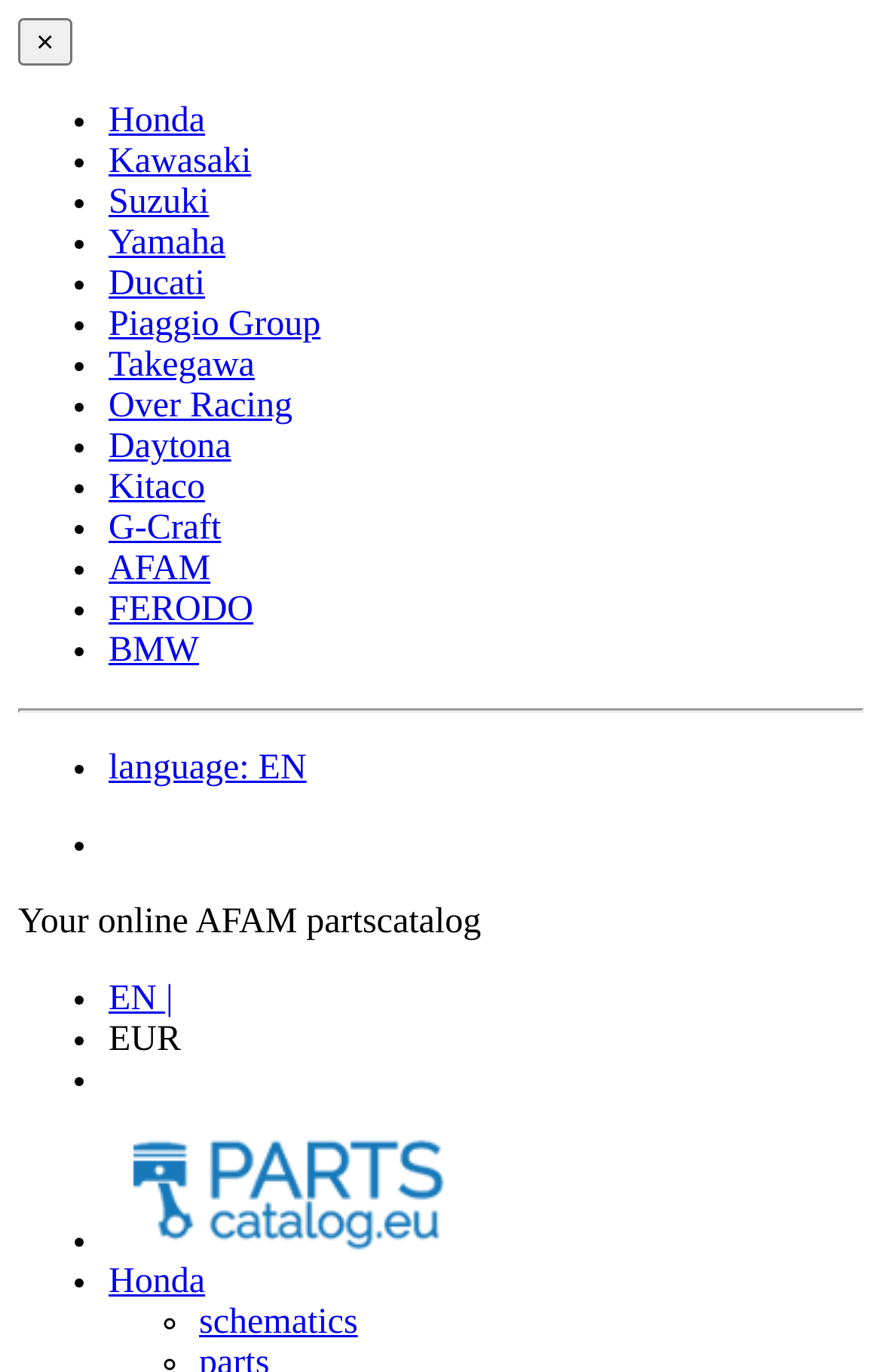Identify the bounding box coordinates of the clickable region to carry out the given instruction: "click on the AFAM link".

[0.123, 0.401, 0.239, 0.429]